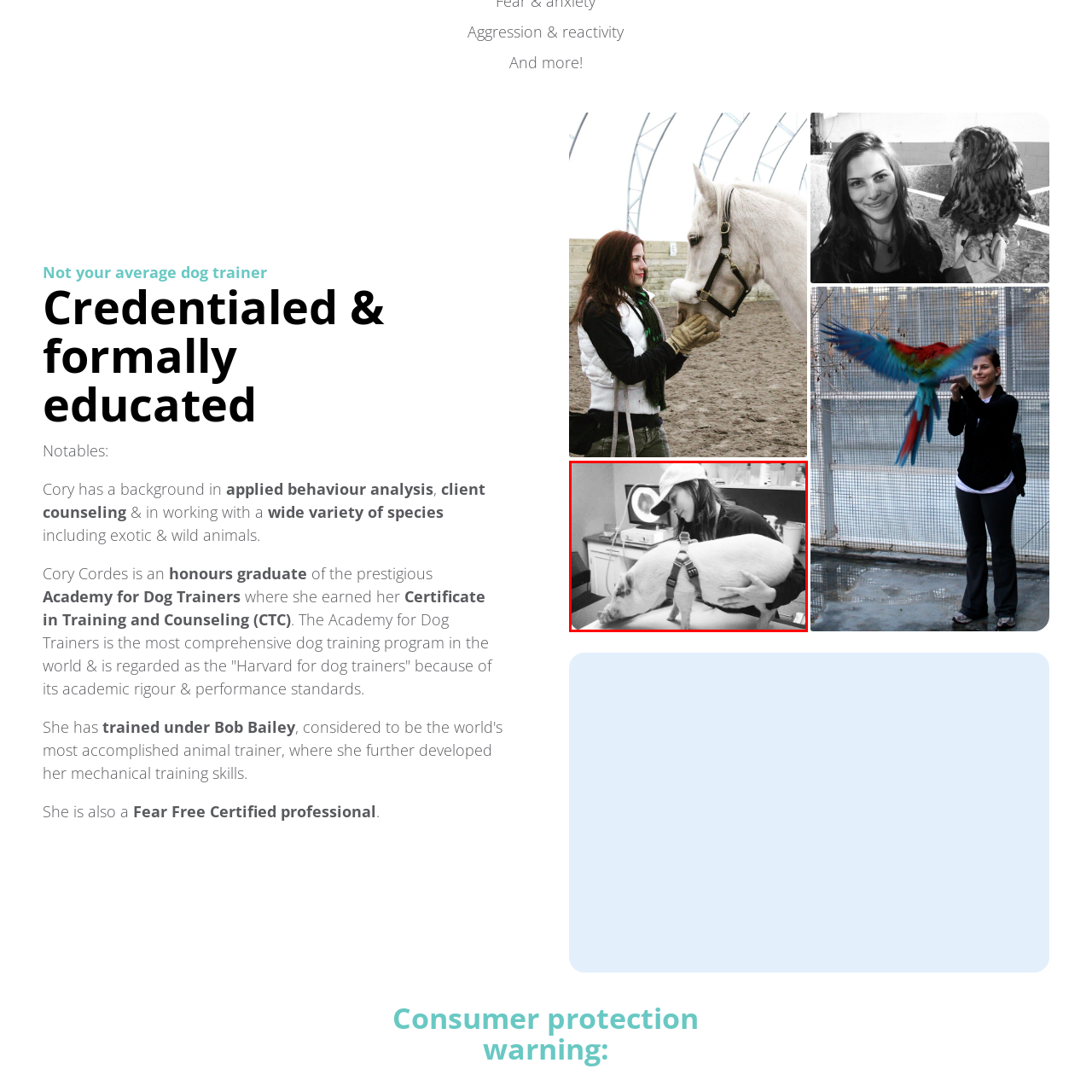Is the scene set in a professional environment? Examine the image inside the red bounding box and answer concisely with one word or a short phrase.

Yes